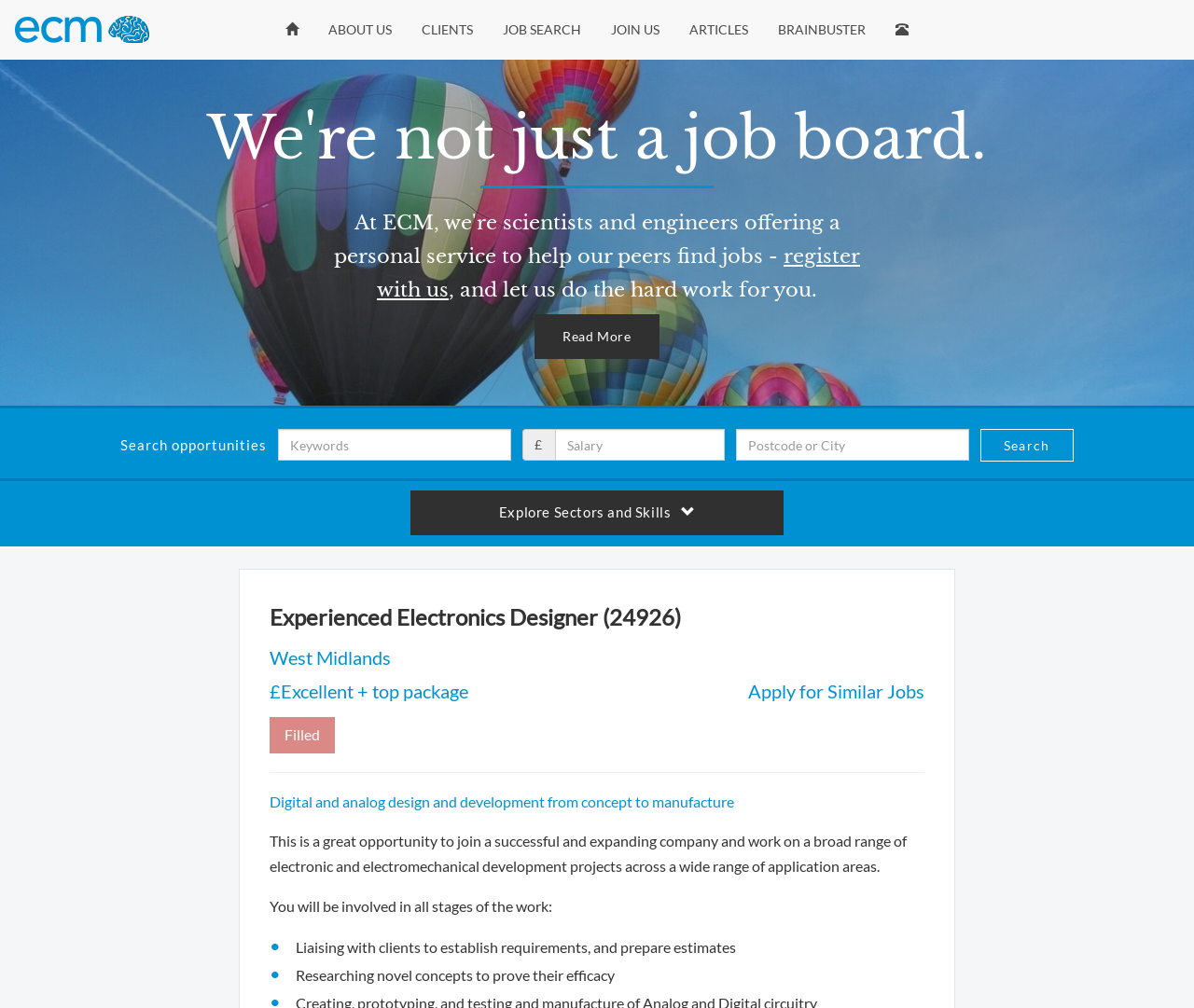Locate the UI element that matches the description About Us in the webpage screenshot. Return the bounding box coordinates in the format (top-left x, top-left y, bottom-right x, bottom-right y), with values ranging from 0 to 1.

[0.275, 0.013, 0.328, 0.046]